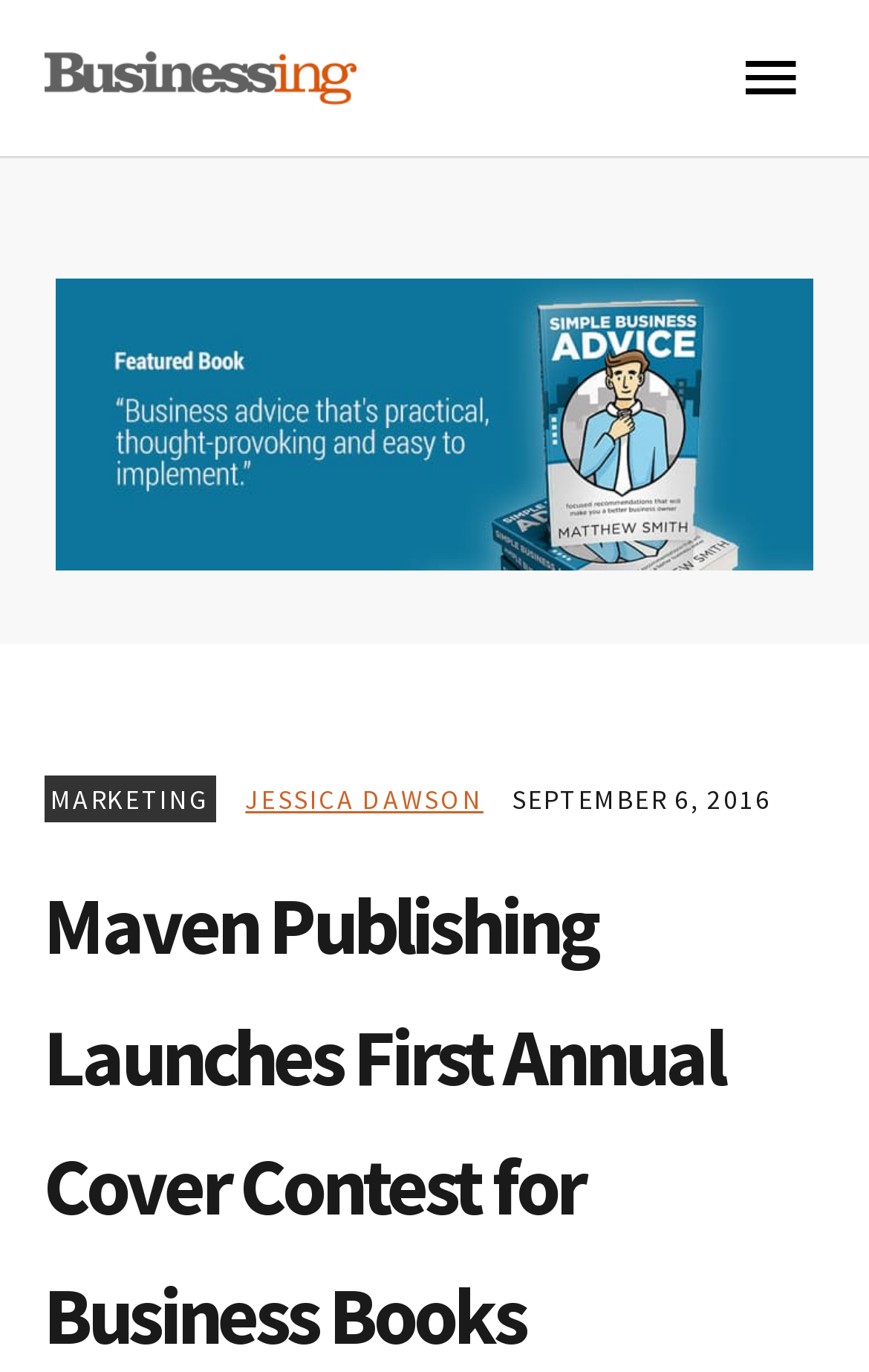Identify the title of the webpage and provide its text content.

Maven Publishing Launches First Annual Cover Contest for Business Books